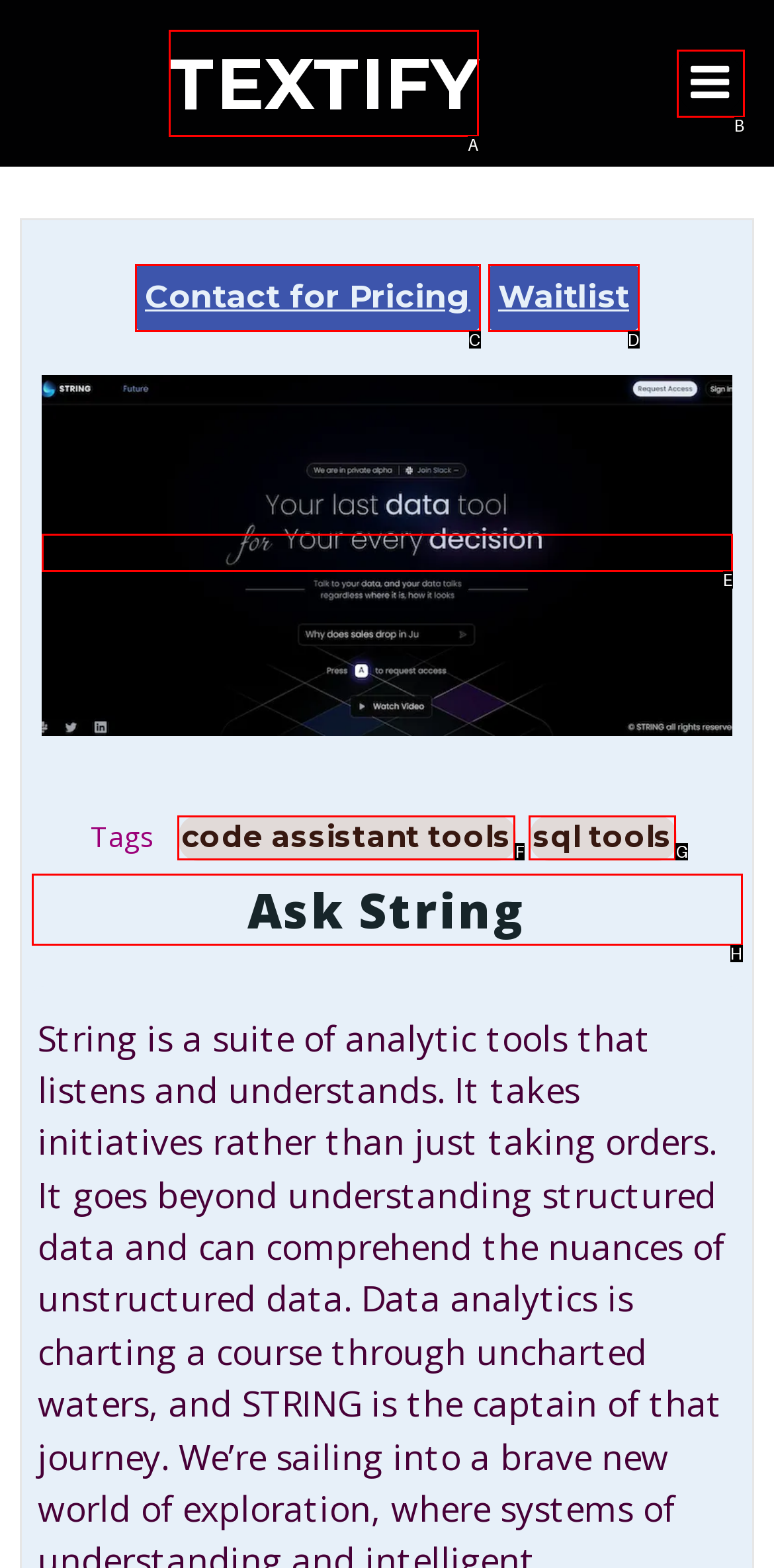Pick the right letter to click to achieve the task: Click on TEXTIFY
Answer with the letter of the correct option directly.

A